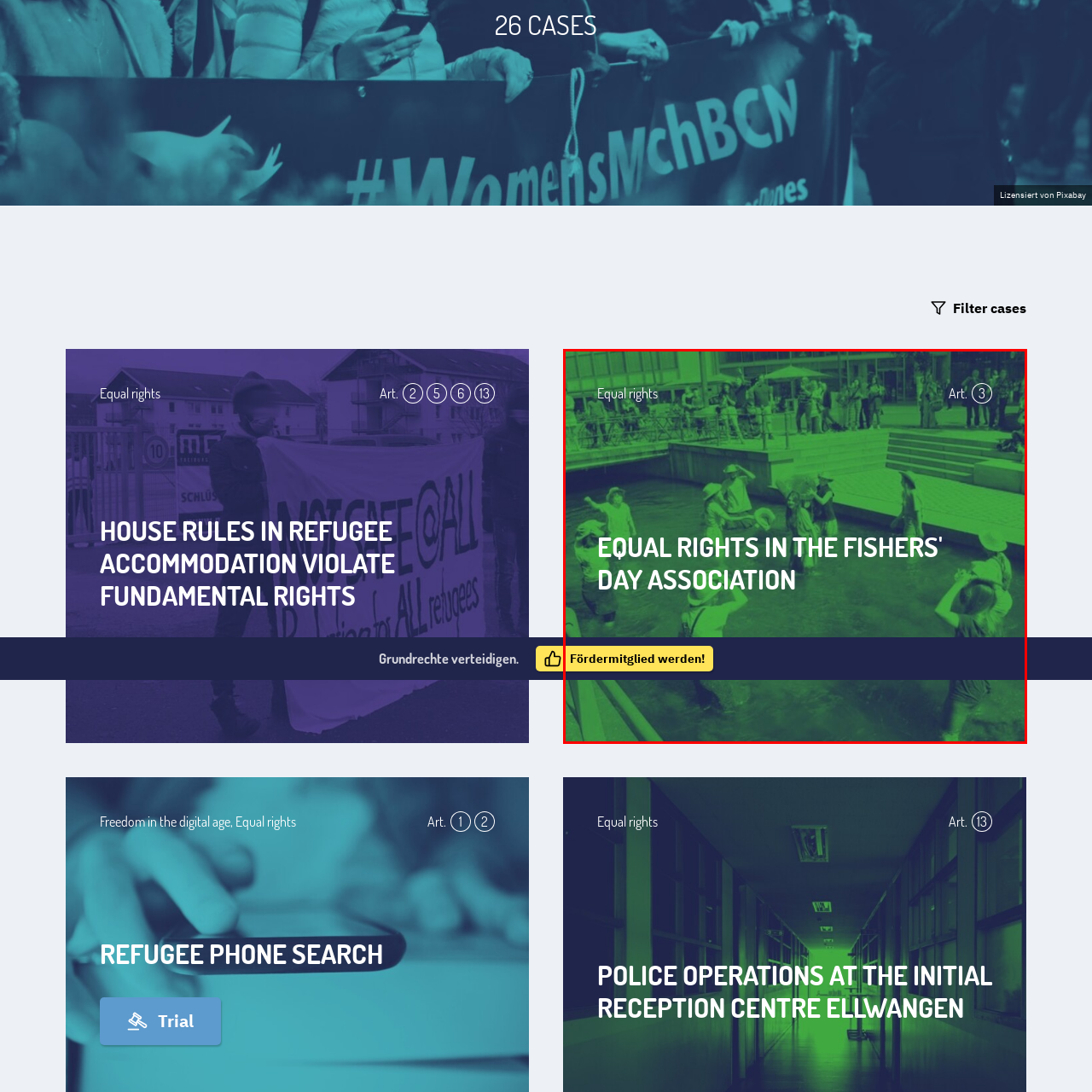Give a detailed caption for the image that is encased within the red bounding box.

The image titled "Equal Rights in the Fishers' Day Association" captures a vibrant scene depicting individuals engaging in activities that symbolize community and inclusivity. Set against a backdrop of modern architecture, the setting appears to be an outdoor area with water features, where people are gathered, likely participating in a communal event or celebration related to equal rights. This moment encapsulates the essence of the third article discussing equality within associations, specifically referencing the importance of non-discrimination and fairness in social groups. Overlaying the image is a prominent text asserting the theme of "Equal Rights," emphasizing the commitment to inclusivity. Below, a call to action invites viewers to become supporters, reinforcing the movement for equality. The overall tone of the image and text advocates for justice and highlights the significance of collective participation in creating equitable spaces.